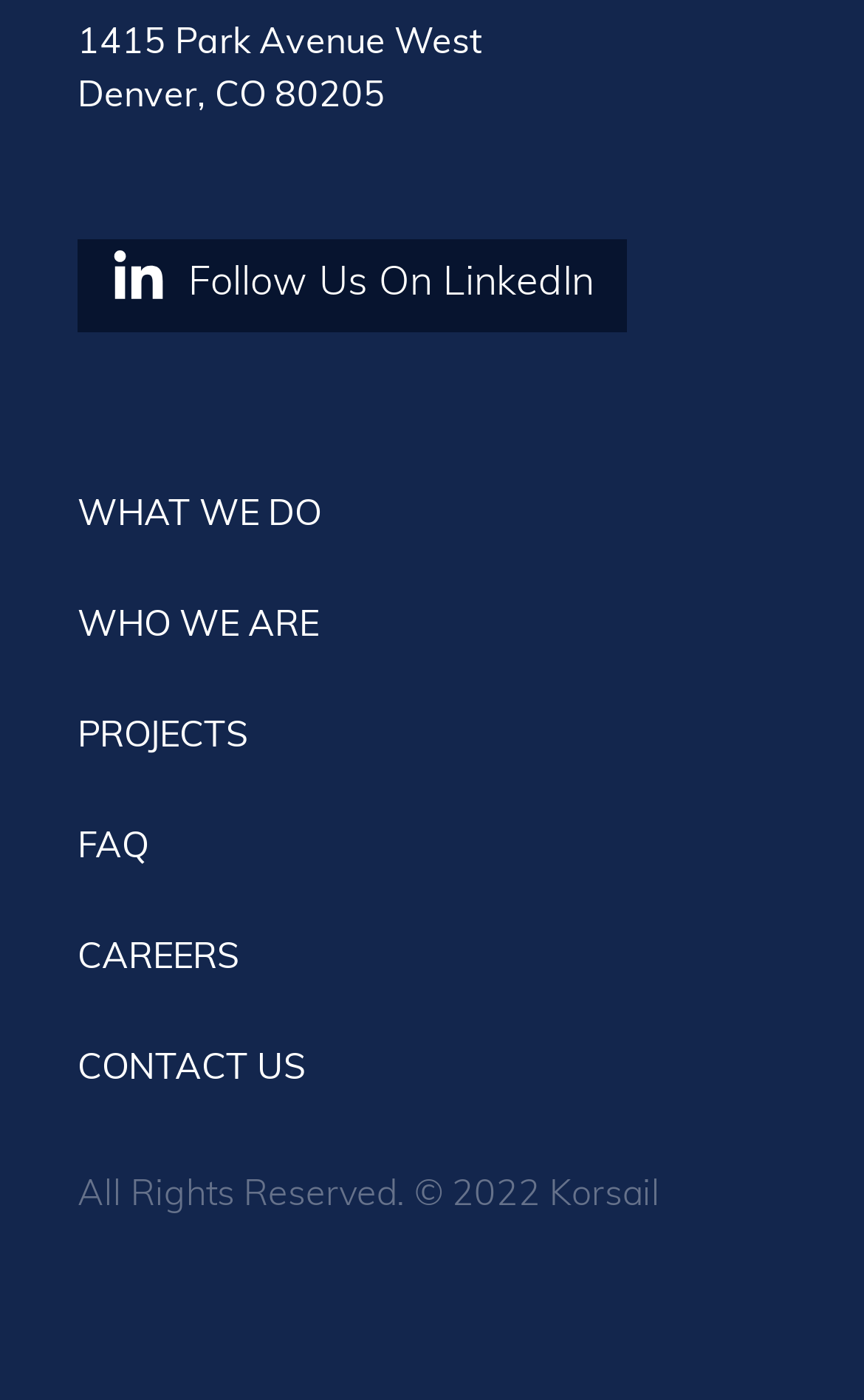What is the address of the company?
Please respond to the question with as much detail as possible.

I found the address by looking at the static text elements at the top of the page, which contain the street address '1415 Park Avenue West' and the city, state, and zip code 'Denver, CO 80205'.